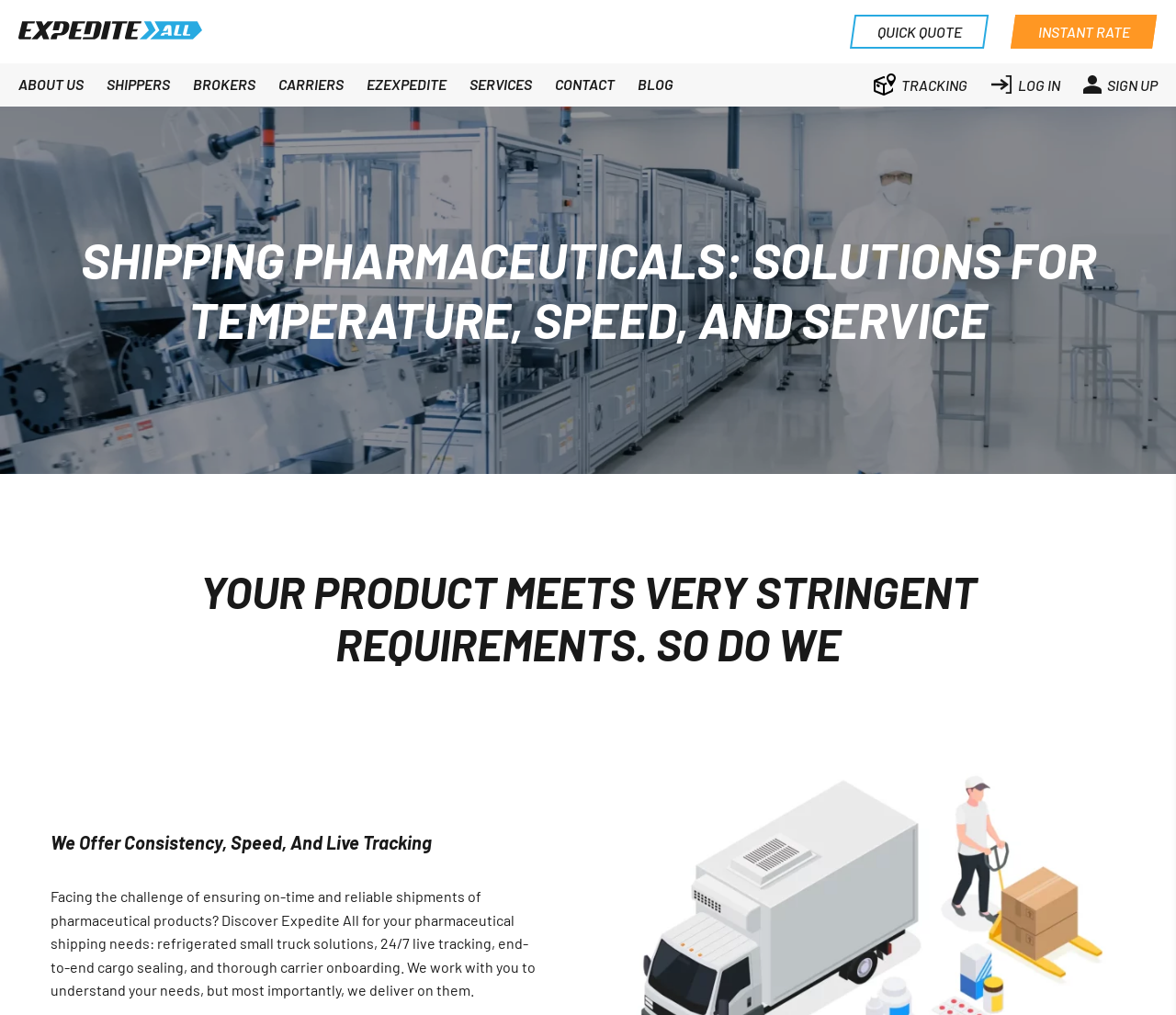Give the bounding box coordinates for the element described by: "Expedited".

[0.415, 0.126, 0.499, 0.145]